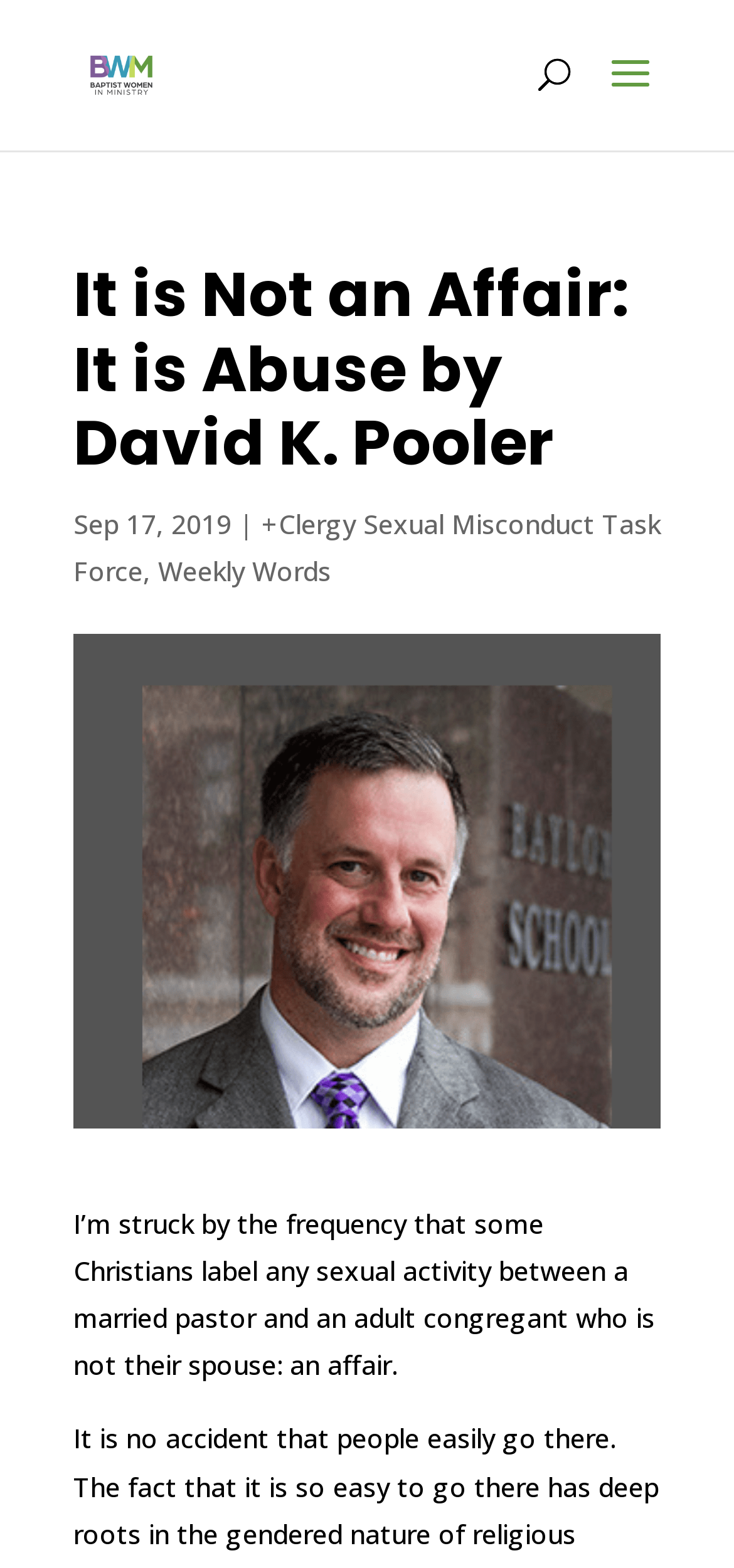Please answer the following question using a single word or phrase: 
What is the name of the task force mentioned?

Clergy Sexual Misconduct Task Force